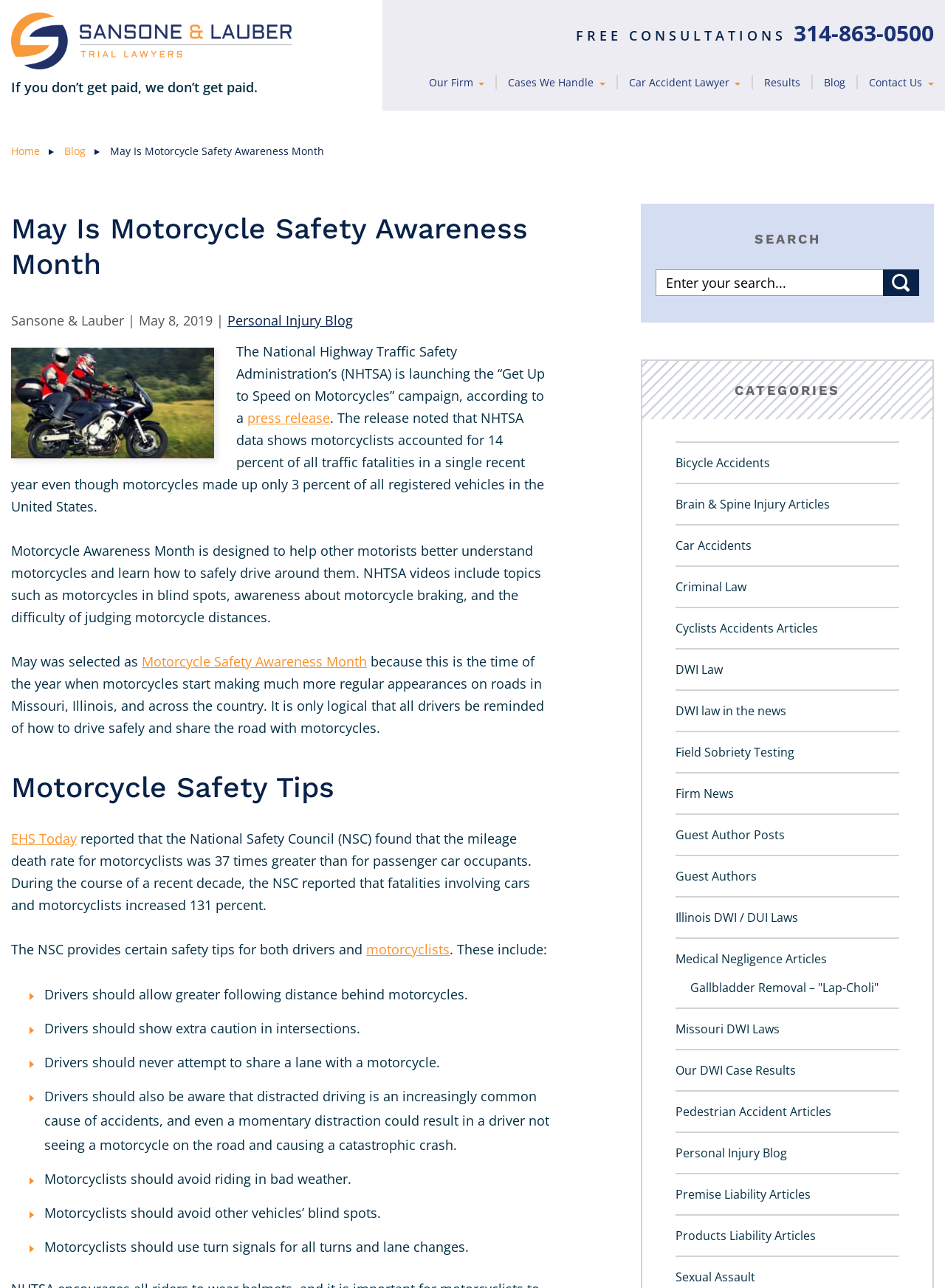What is the primary heading on this webpage?

May Is Motorcycle Safety Awareness Month